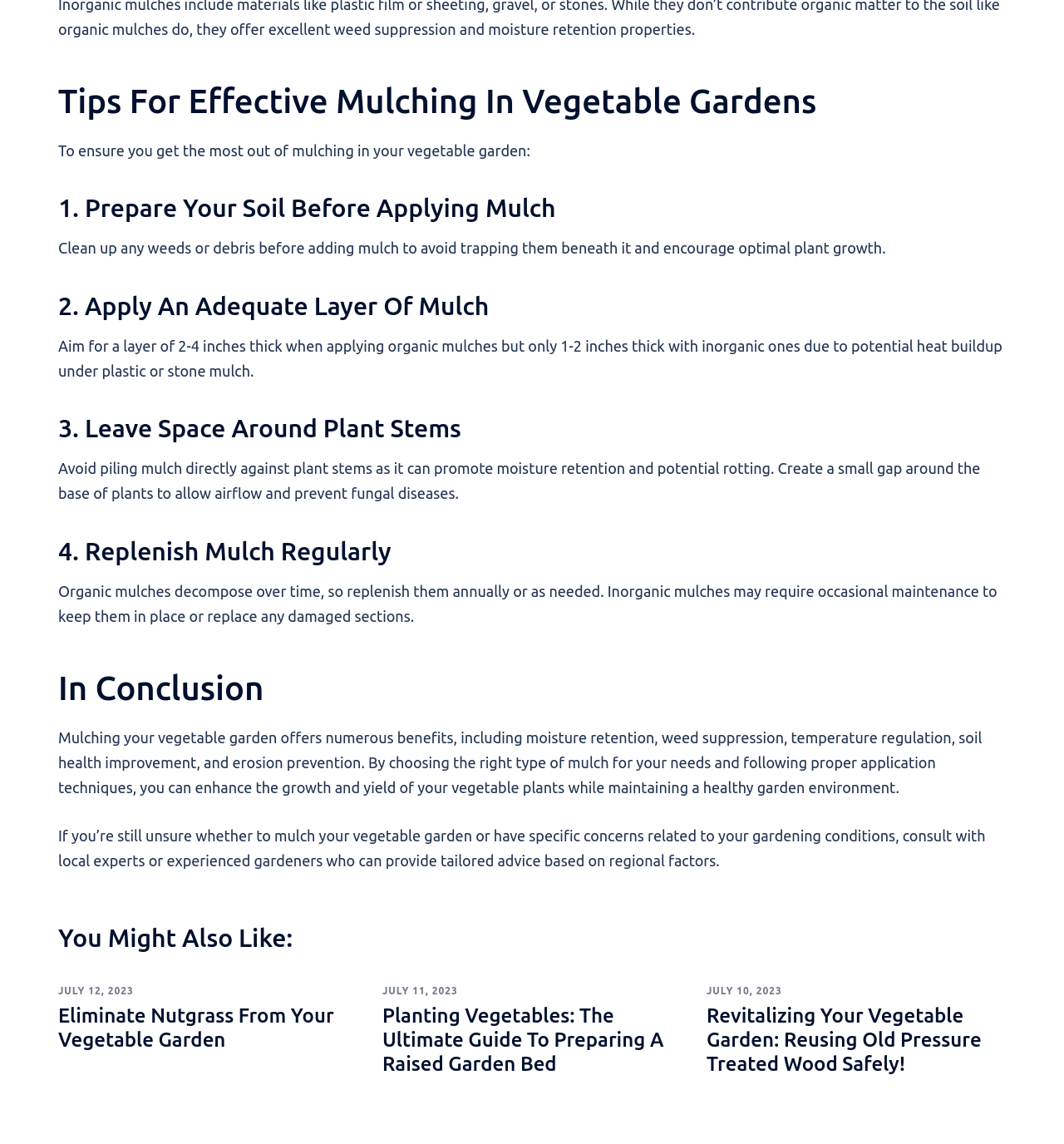How often should organic mulches be replenished?
Please interpret the details in the image and answer the question thoroughly.

The webpage suggests that organic mulches decompose over time, so they should be replenished annually or as needed to maintain their effectiveness in vegetable gardens.